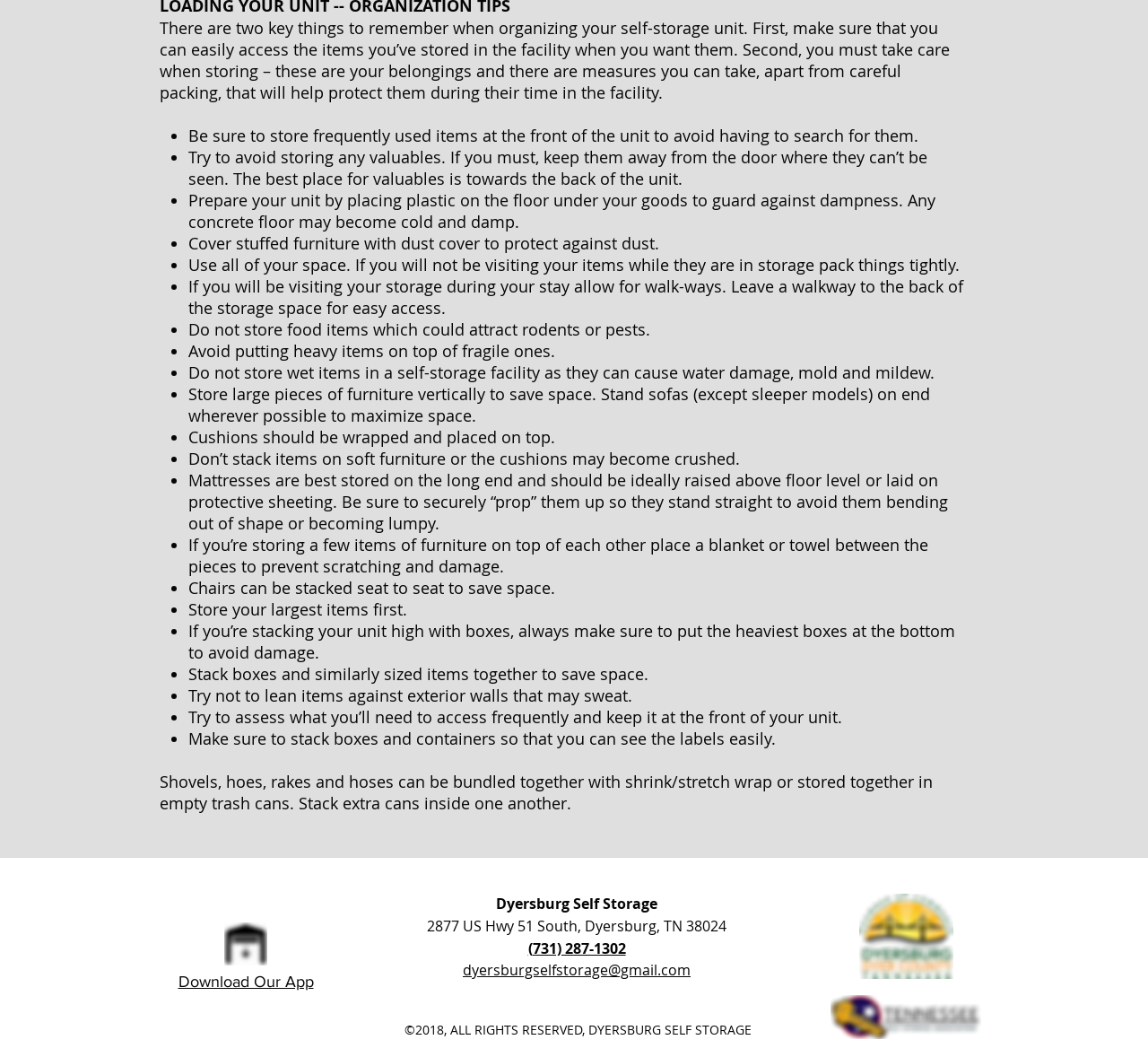What should be stored at the front of the unit?
Kindly give a detailed and elaborate answer to the question.

According to the text on the webpage, 'Try to assess what you’ll need to access frequently and keep it at the front of your unit.' This implies that frequently used items should be stored at the front of the unit for easy access.